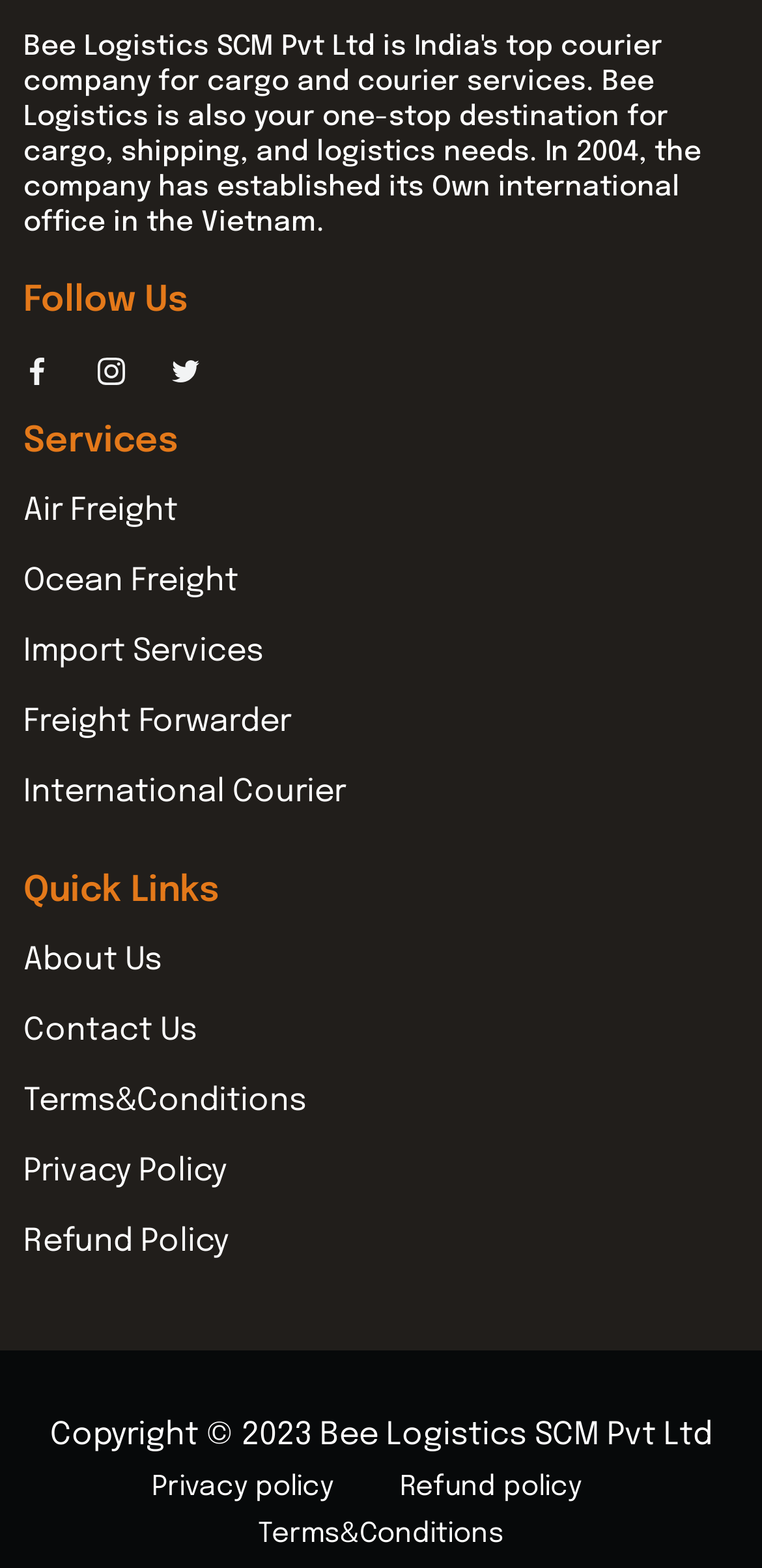Please specify the bounding box coordinates in the format (top-left x, top-left y, bottom-right x, bottom-right y), with values ranging from 0 to 1. Identify the bounding box for the UI component described as follows: Air Freight

[0.031, 0.31, 0.454, 0.345]